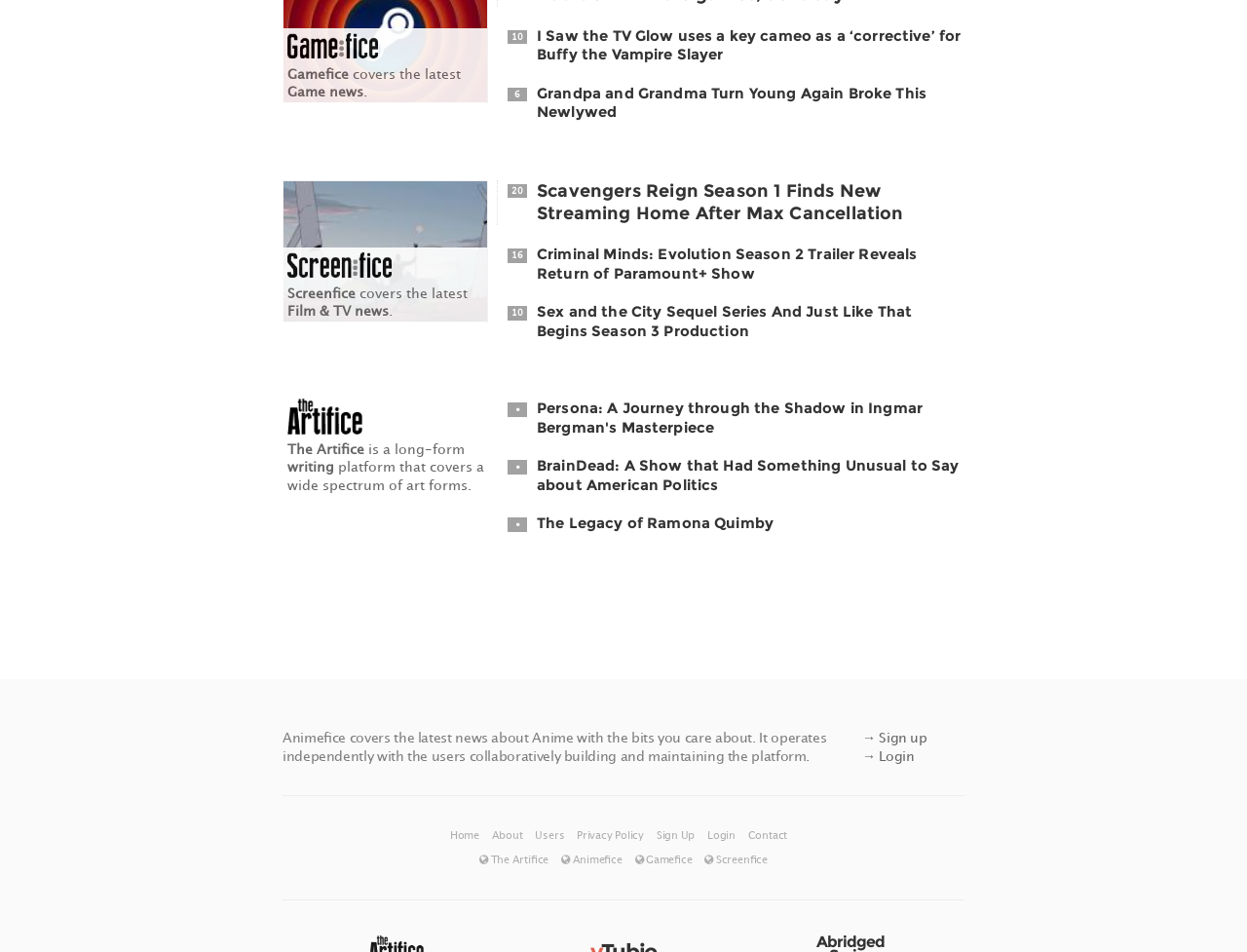Indicate the bounding box coordinates of the clickable region to achieve the following instruction: "sign up."

[0.691, 0.765, 0.744, 0.783]